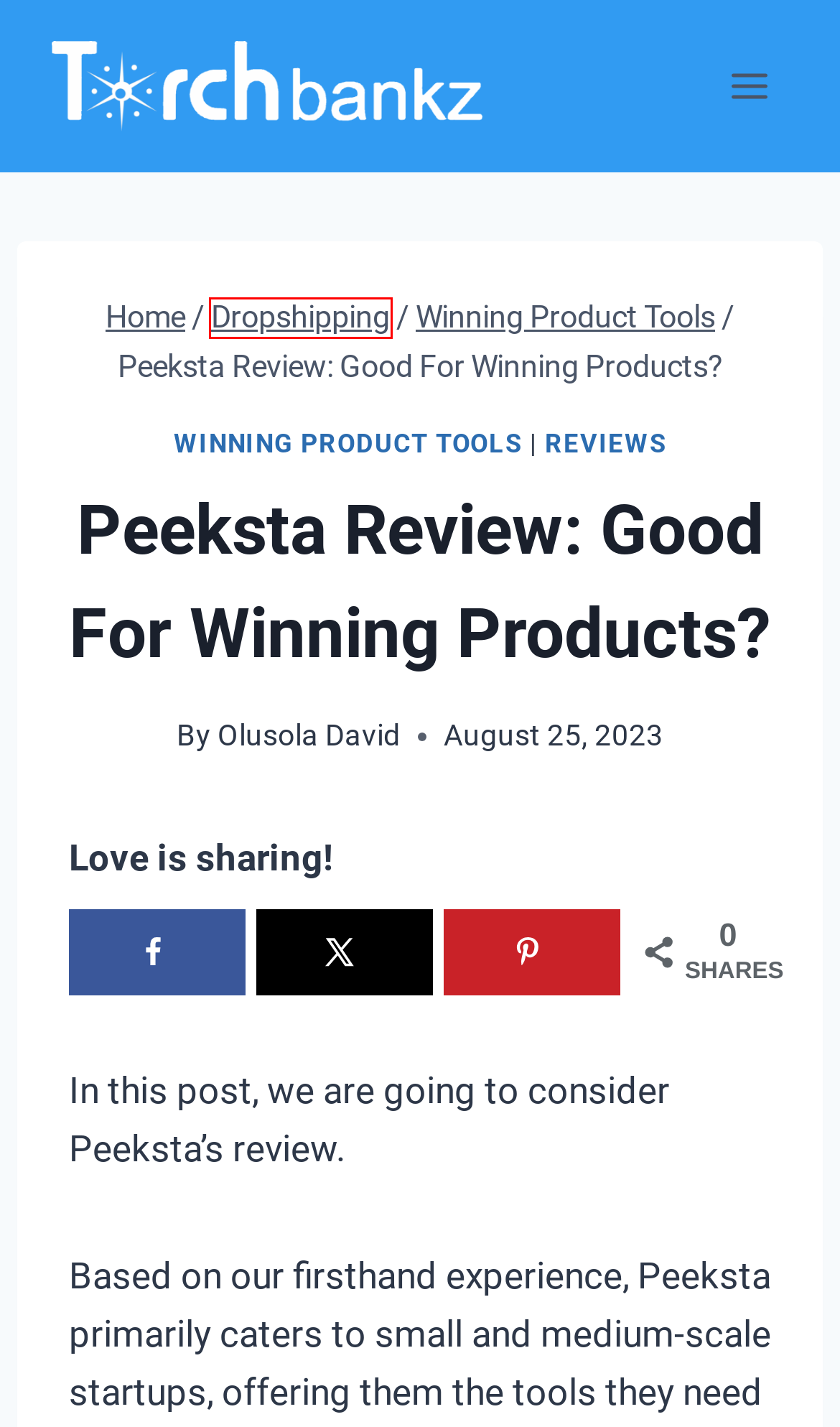You are provided a screenshot of a webpage featuring a red bounding box around a UI element. Choose the webpage description that most accurately represents the new webpage after clicking the element within the red bounding box. Here are the candidates:
A. Writesonic Review: AI Copywriting Tool [Does It Work?]
B. Torchbankz | Grow Your eCommerce Business | Make Money Online
C. AliPlugin Review – Can It Make You Money With AliExpress?
D. Dropshipping Archives -
E. Winning Product Tools Archives -
F. Peeksta
G. Minea Review: All-in-One Dropshipping Adspy Tool [2024]
H. Sell The Trend vs EcomHunt: Best Winning Product Tool [Review]

D